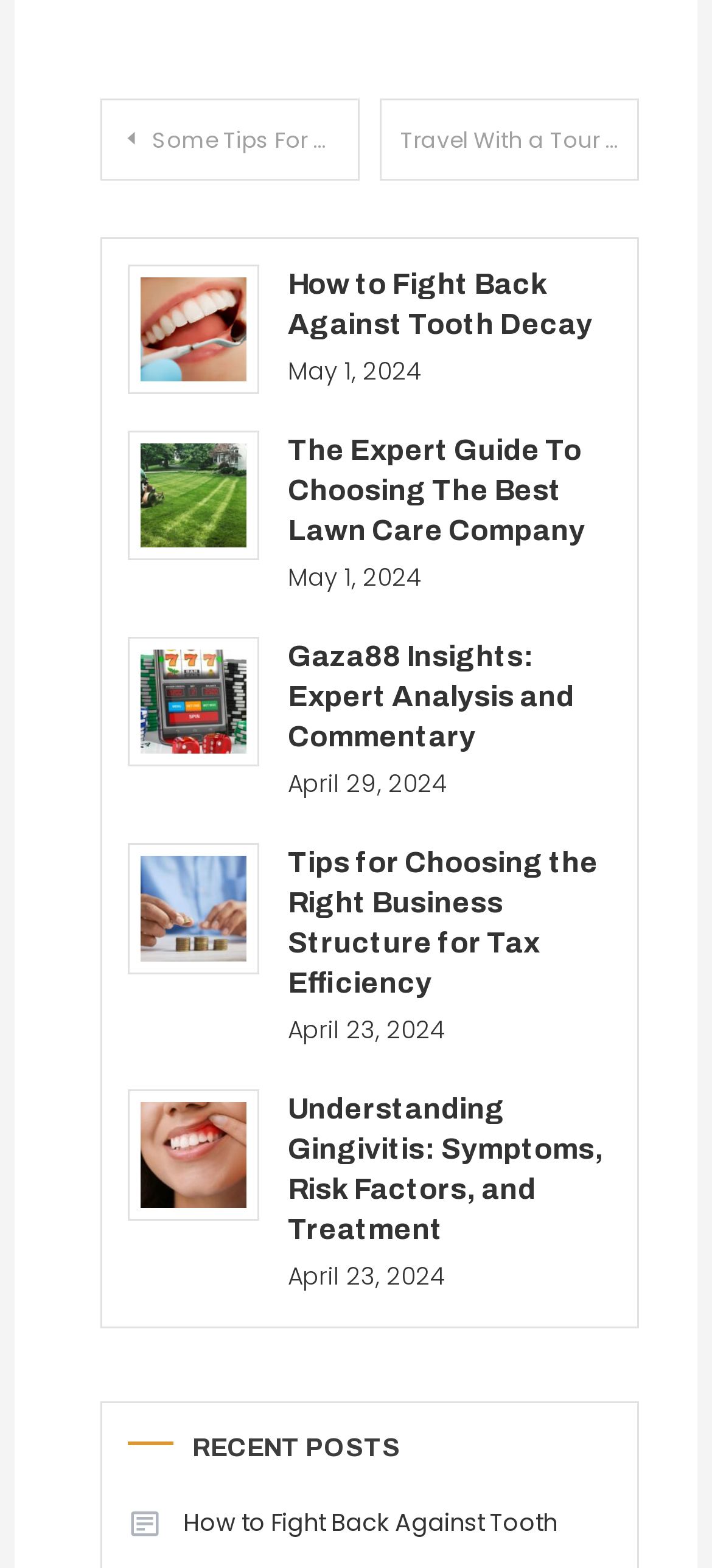Kindly determine the bounding box coordinates for the area that needs to be clicked to execute this instruction: "Explore 'Gaza88 Insights: Expert Analysis and Commentary'".

[0.18, 0.406, 0.363, 0.489]